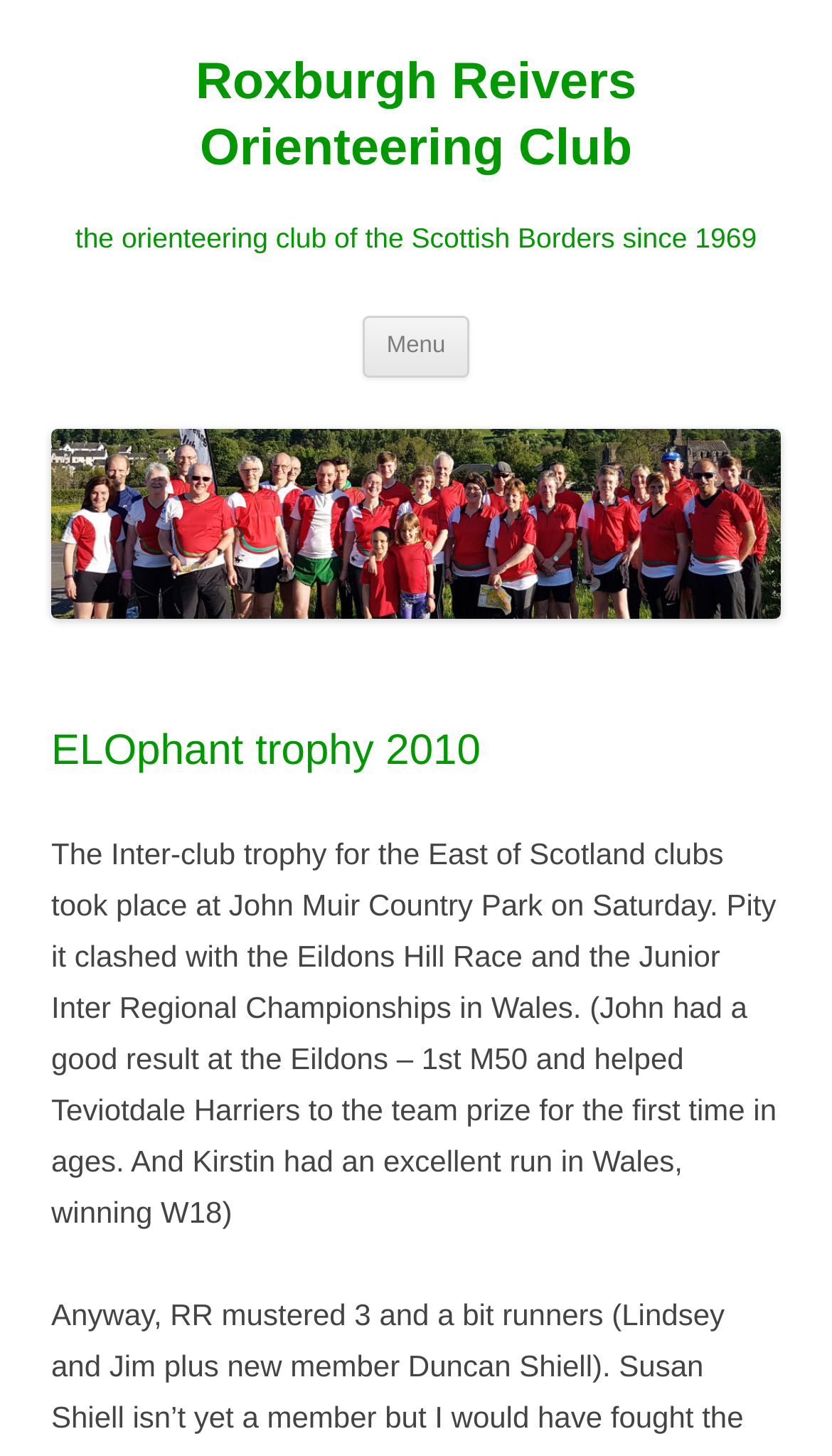Where did the Inter-club trophy take place?
Please answer the question as detailed as possible based on the image.

The location of the Inter-club trophy can be found in the StaticText element, which describes the event. It mentions that the event took place at John Muir Country Park on Saturday.